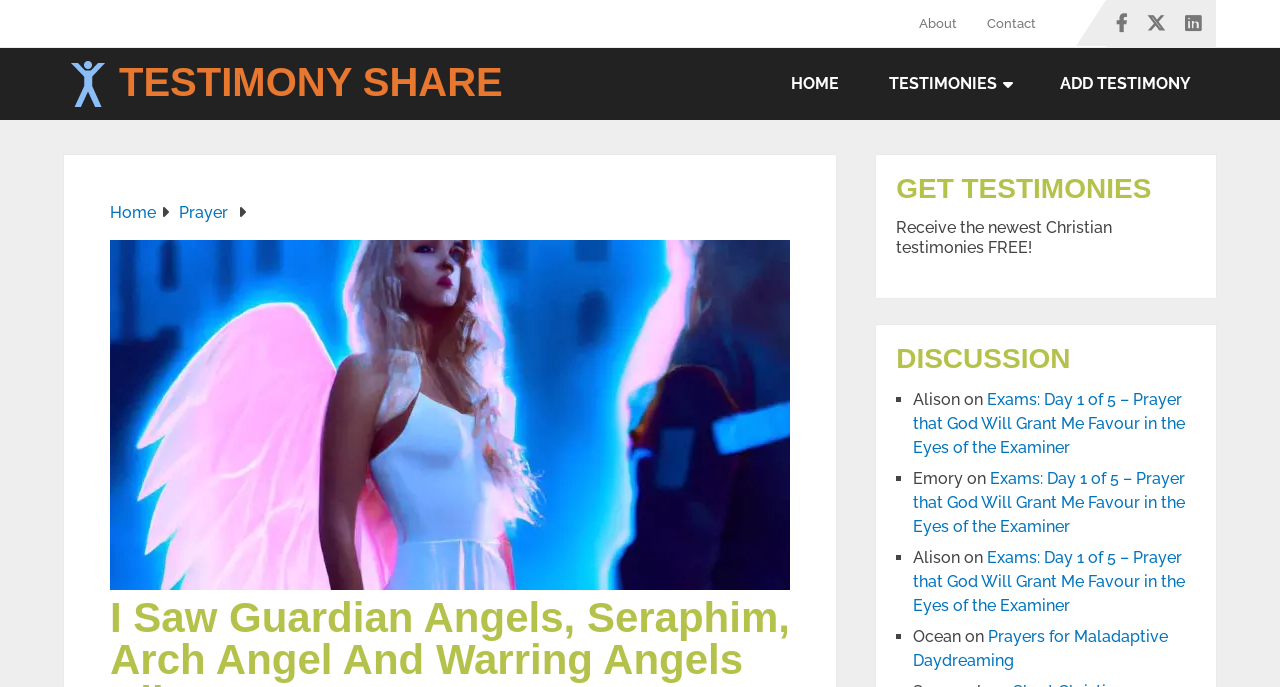Identify the bounding box for the UI element described as: "Prayers for Maladaptive Daydreaming". The coordinates should be four float numbers between 0 and 1, i.e., [left, top, right, bottom].

[0.713, 0.913, 0.913, 0.975]